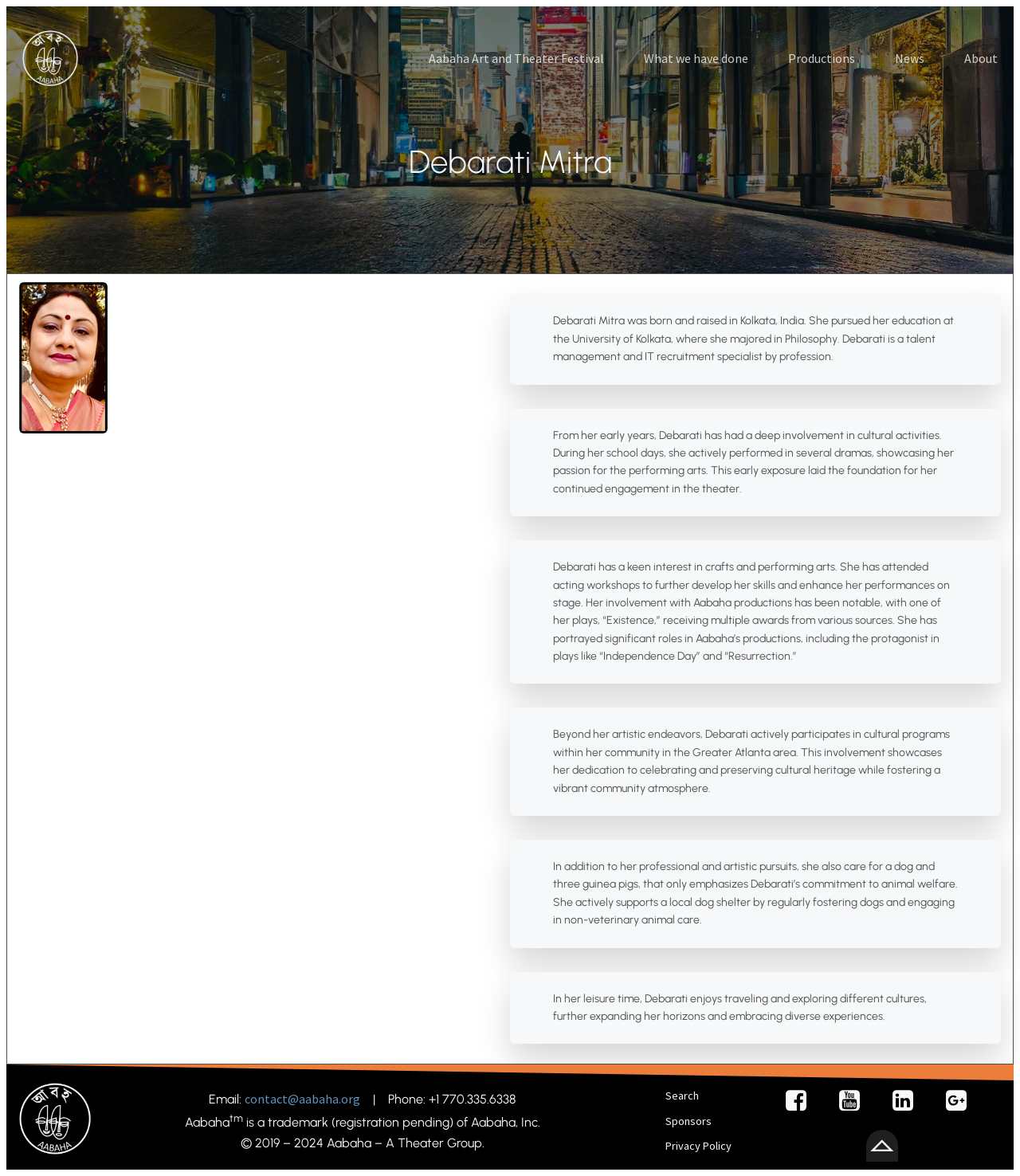Locate the bounding box coordinates of the clickable region necessary to complete the following instruction: "Visit Aabaha's Facebook page". Provide the coordinates in the format of four float numbers between 0 and 1, i.e., [left, top, right, bottom].

[0.76, 0.919, 0.812, 0.954]